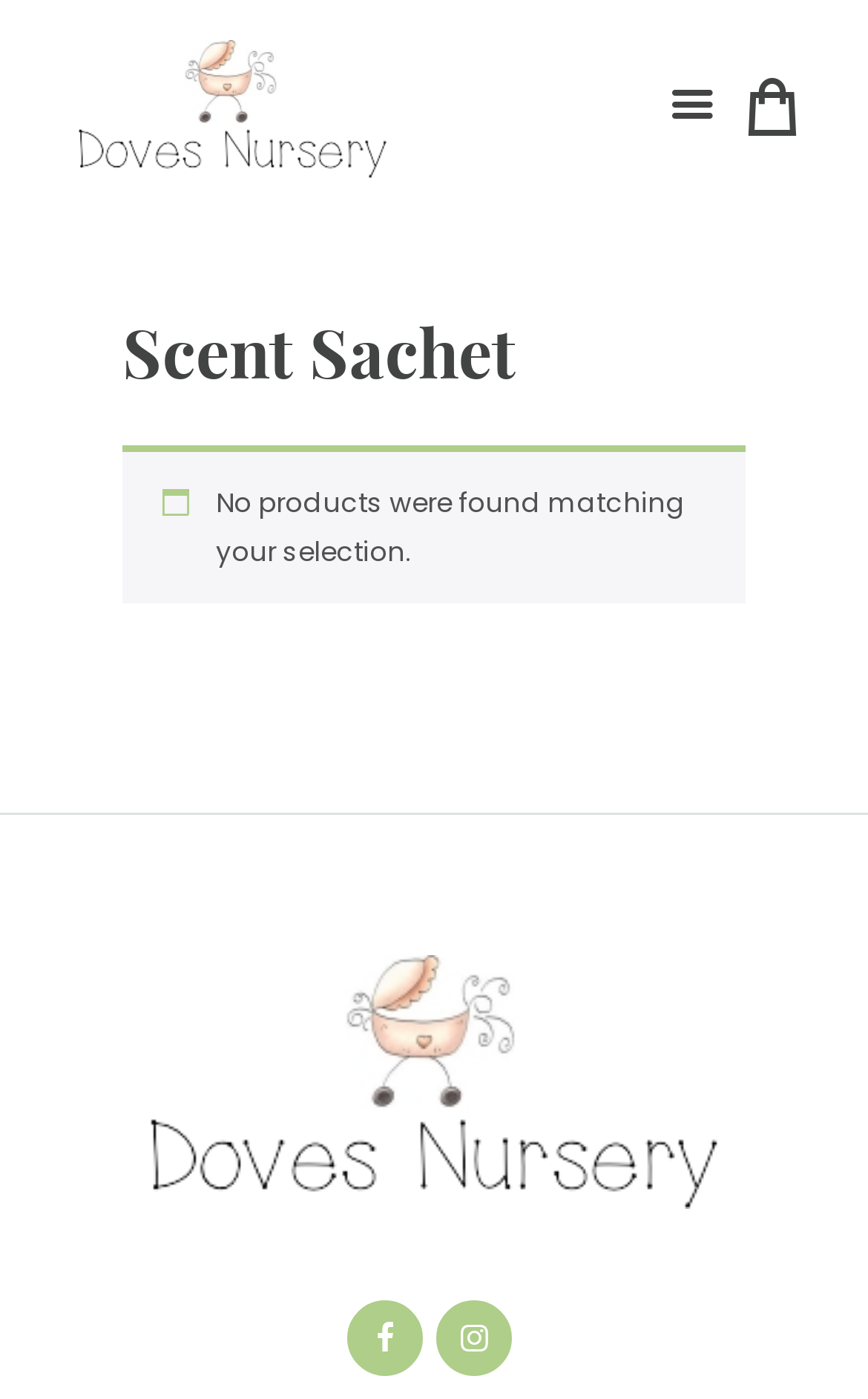Identify the bounding box coordinates of the HTML element based on this description: "alt="Doves_Nursery_reborn_baby_logo"".

[0.09, 0.029, 0.447, 0.127]